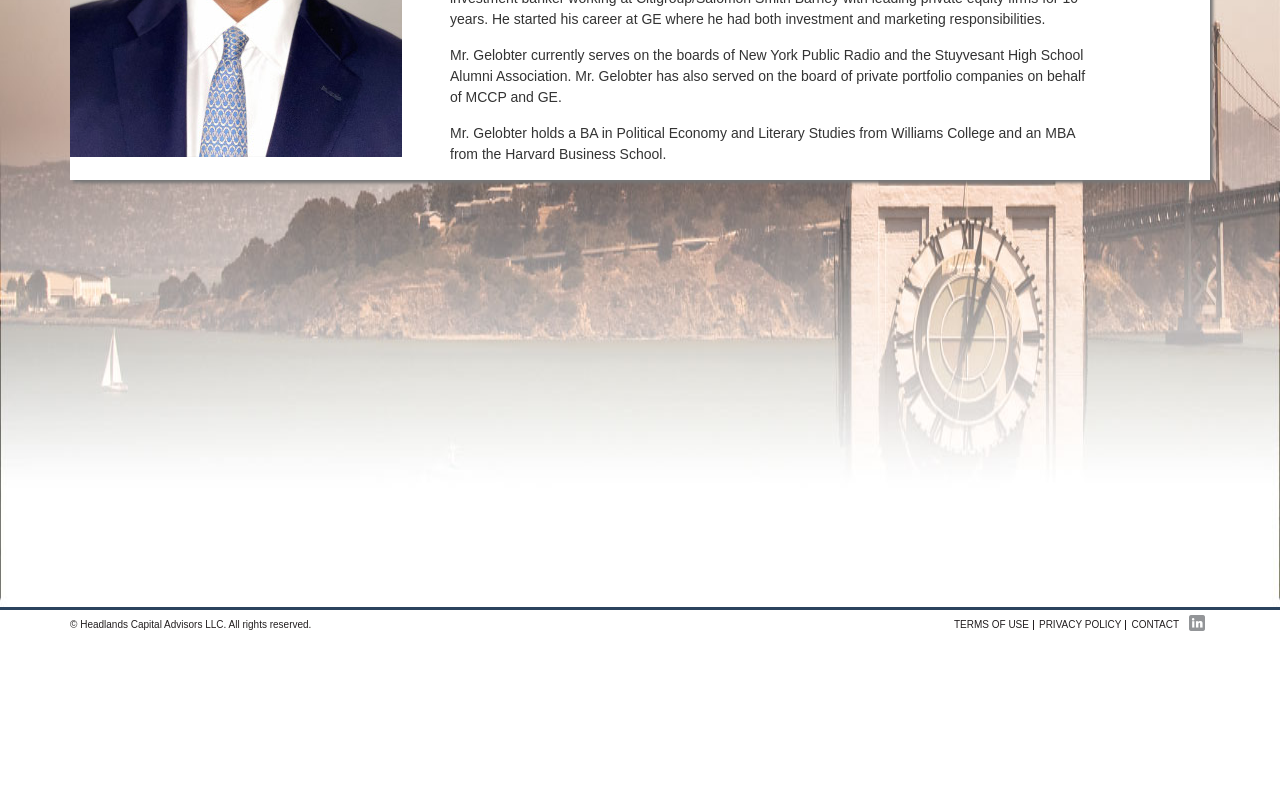Given the description Contact, predict the bounding box coordinates of the UI element. Ensure the coordinates are in the format (top-left x, top-left y, bottom-right x, bottom-right y) and all values are between 0 and 1.

[0.884, 0.776, 0.921, 0.789]